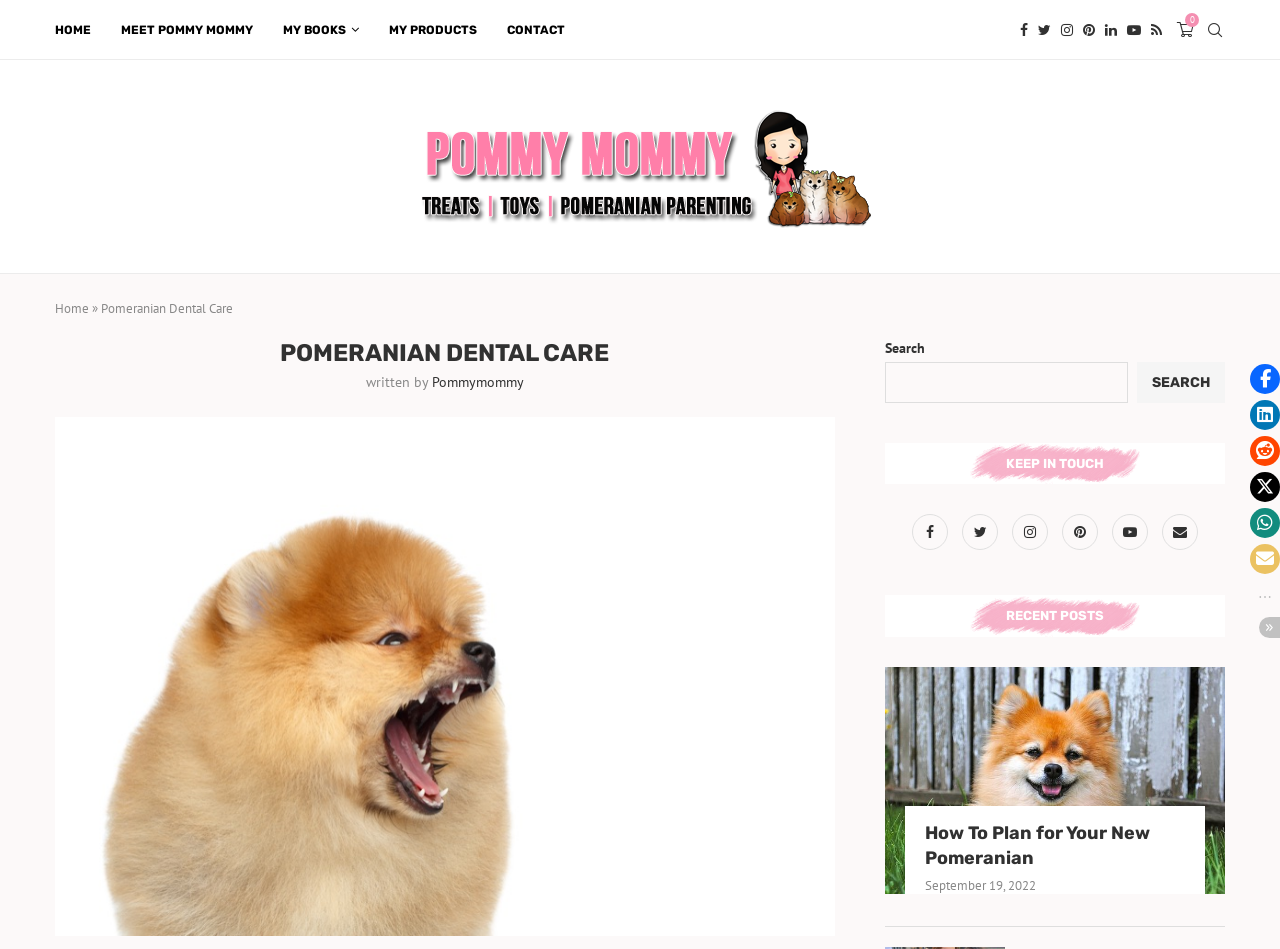What is the name of the website?
Ensure your answer is thorough and detailed.

The name of the website can be determined by looking at the heading element with the text 'POMERANIAN DENTAL CARE' at the top of the webpage.